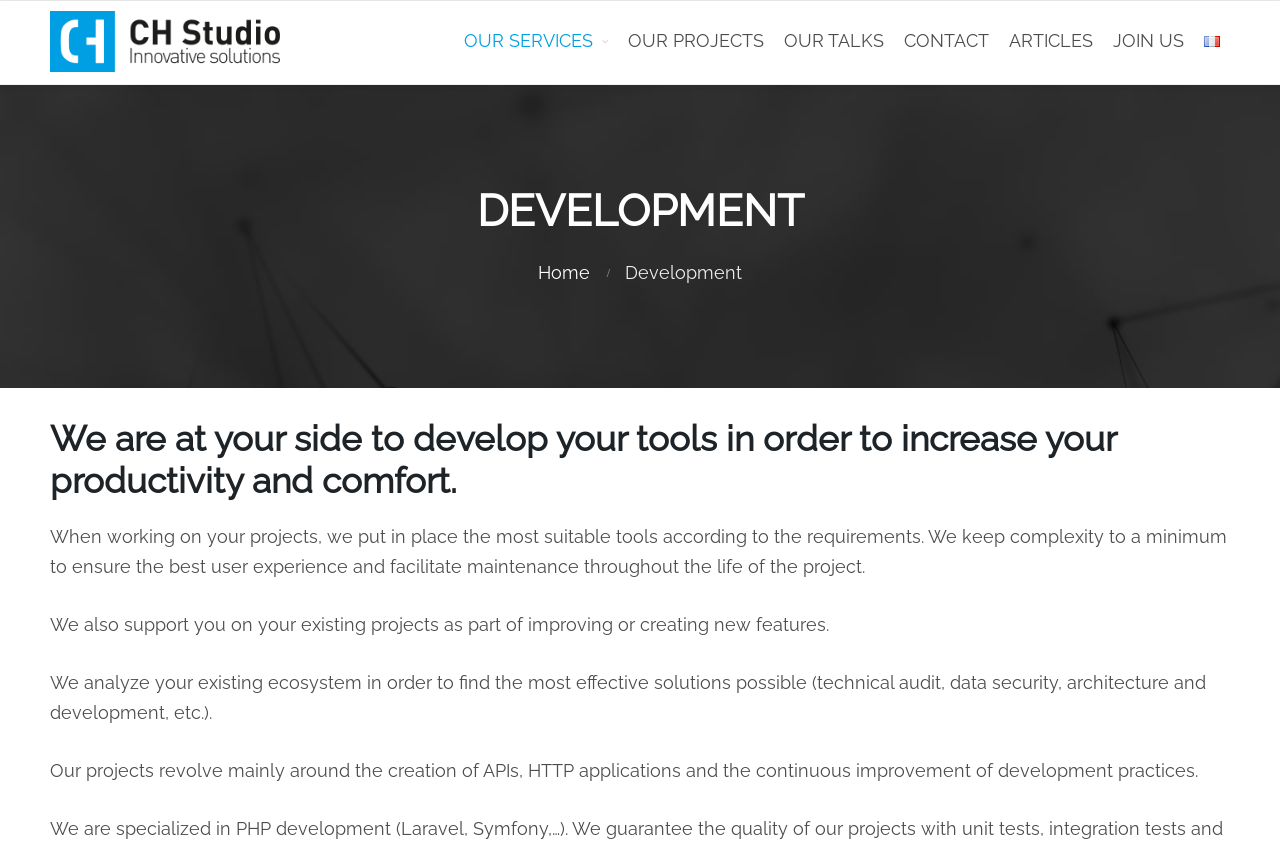Specify the bounding box coordinates of the region I need to click to perform the following instruction: "visit home page". The coordinates must be four float numbers in the range of 0 to 1, i.e., [left, top, right, bottom].

[0.42, 0.31, 0.461, 0.335]